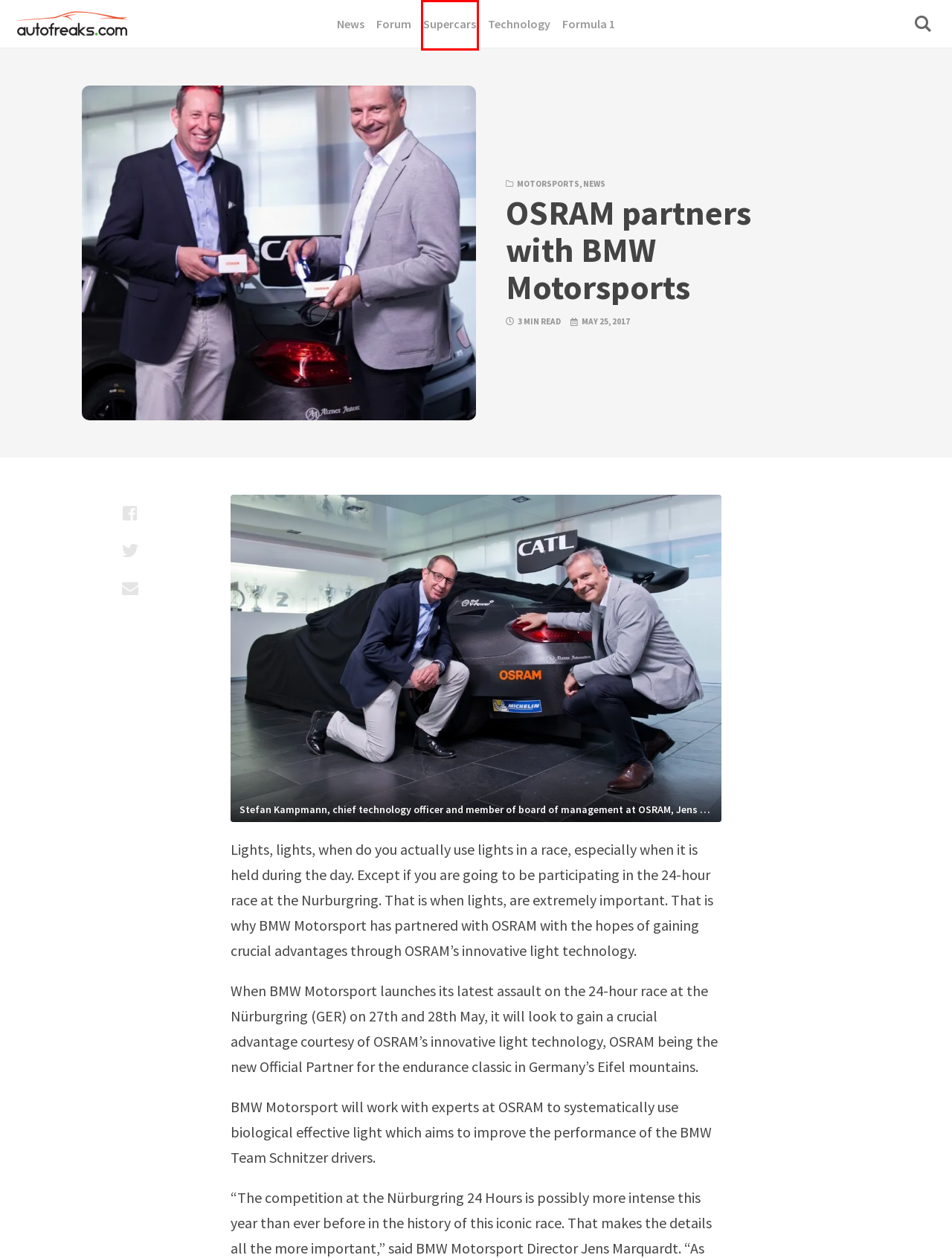Review the screenshot of a webpage that includes a red bounding box. Choose the most suitable webpage description that matches the new webpage after clicking the element within the red bounding box. Here are the candidates:
A. Motorsports Archives - Autofreaks.com
B. The Fast & The Furious - Lowyat.NET
C. Supercars Archives - Autofreaks.com
D. Nurburgring Archives - Autofreaks.com
E. Technology Archives - Autofreaks.com
F. Autofreaks.com - Automotive News Malaysia
G. News Archives - Autofreaks.com
H. Formula 1 Archives - Autofreaks.com

C